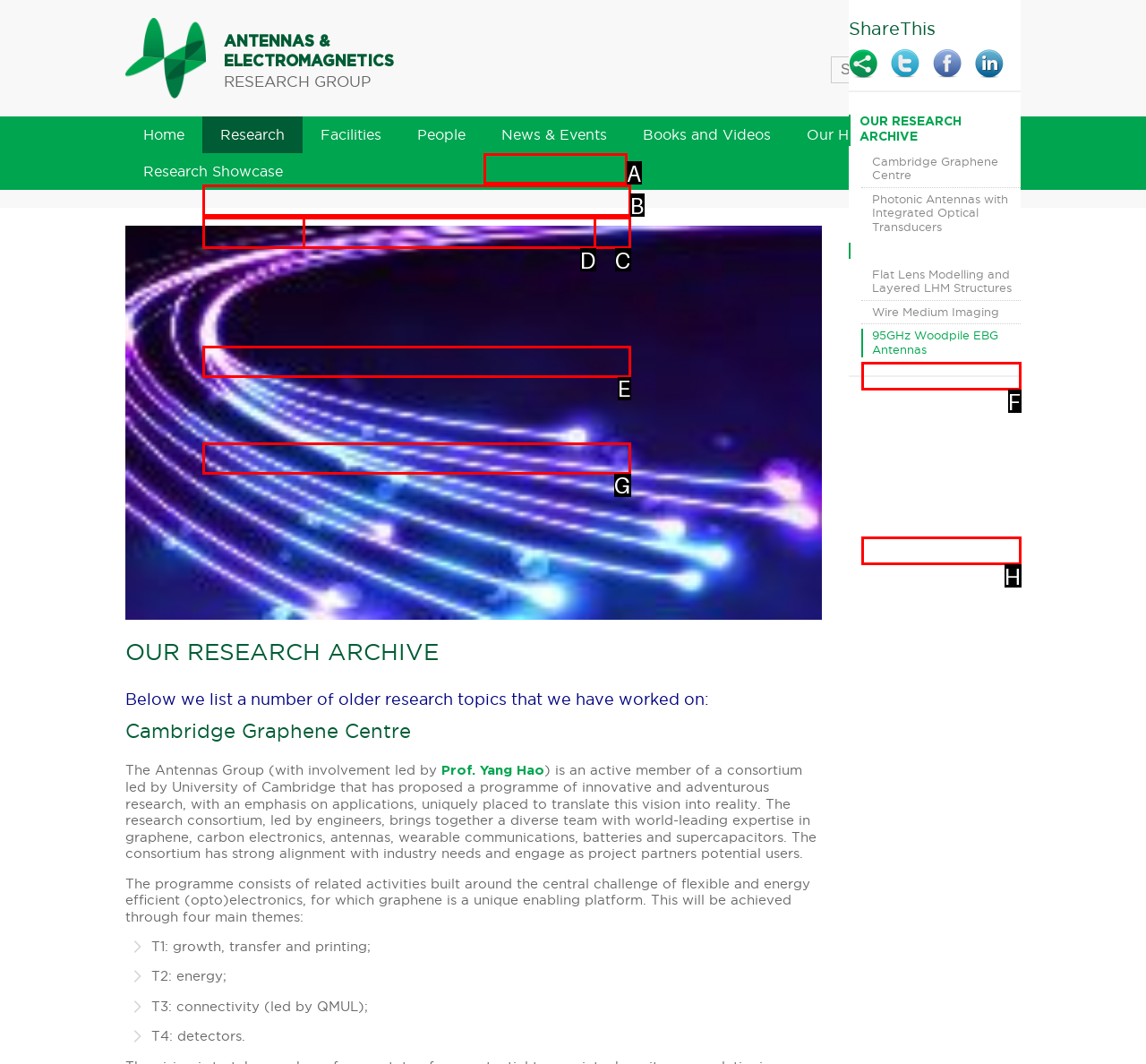Tell me which letter I should select to achieve the following goal: contact us
Answer with the corresponding letter from the provided options directly.

None